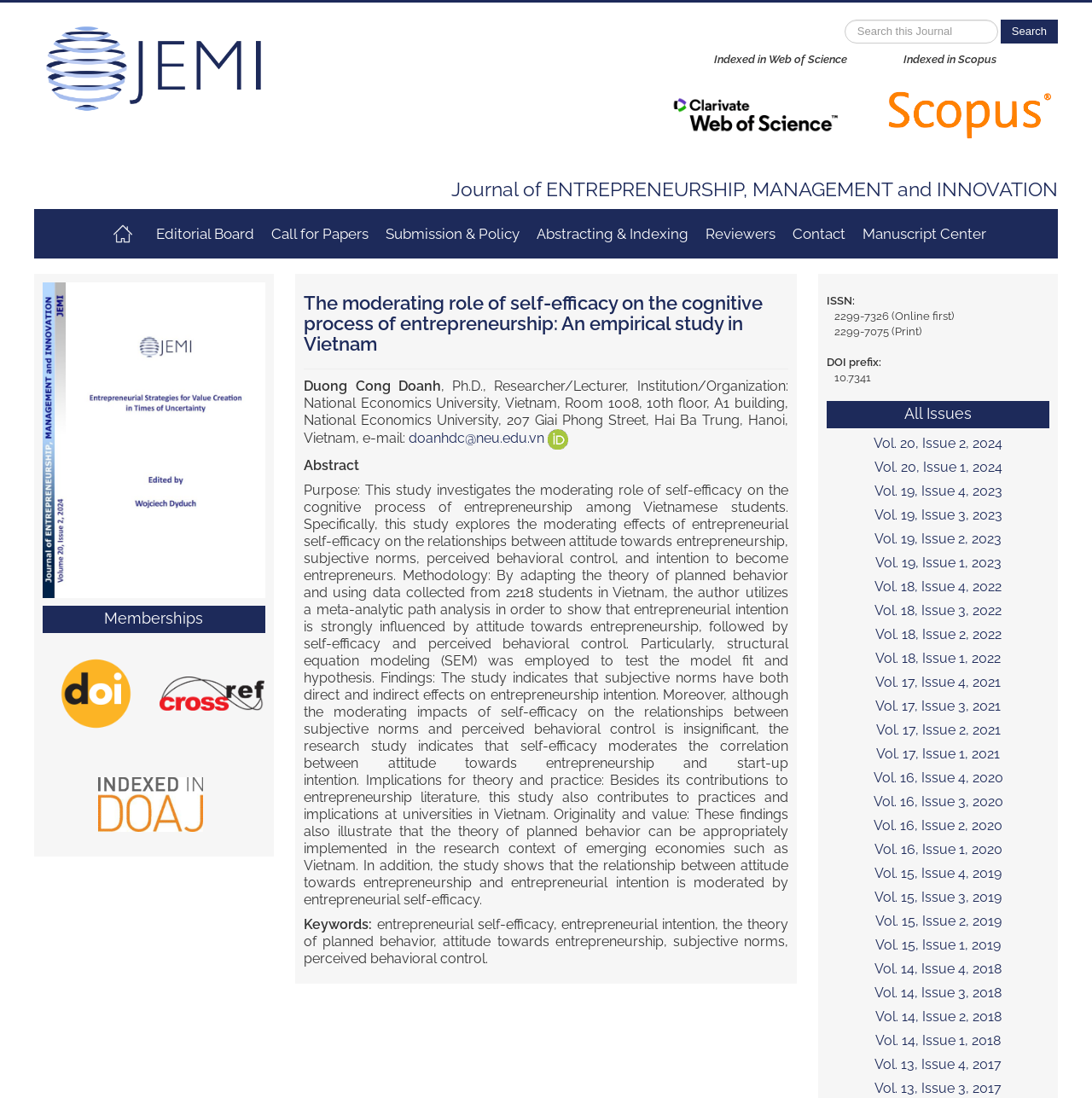Identify the bounding box coordinates of the clickable region required to complete the instruction: "Search for a keyword". The coordinates should be given as four float numbers within the range of 0 and 1, i.e., [left, top, right, bottom].

[0.773, 0.018, 0.914, 0.04]